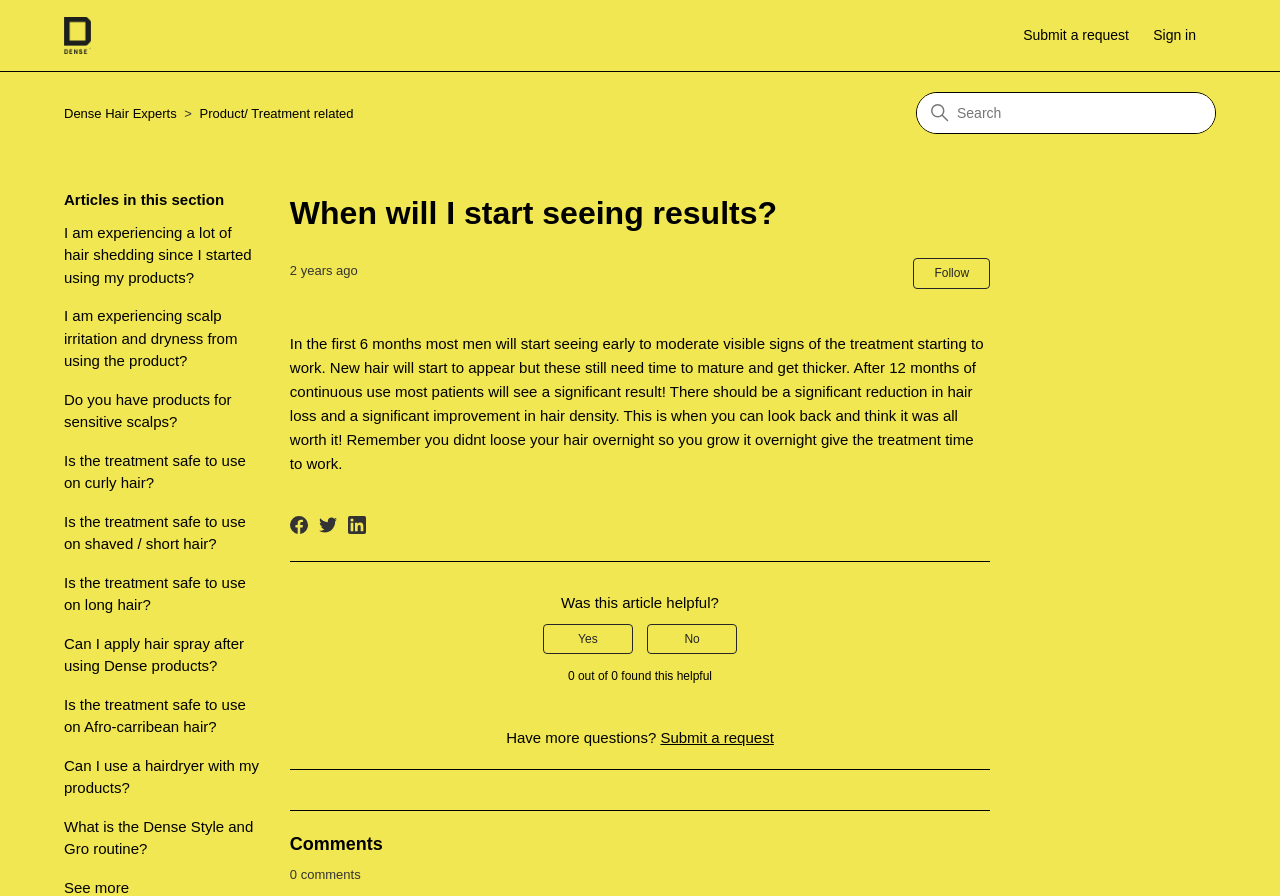Can you find the bounding box coordinates for the element that needs to be clicked to execute this instruction: "View the image 'Archana Rai'"? The coordinates should be given as four float numbers between 0 and 1, i.e., [left, top, right, bottom].

None